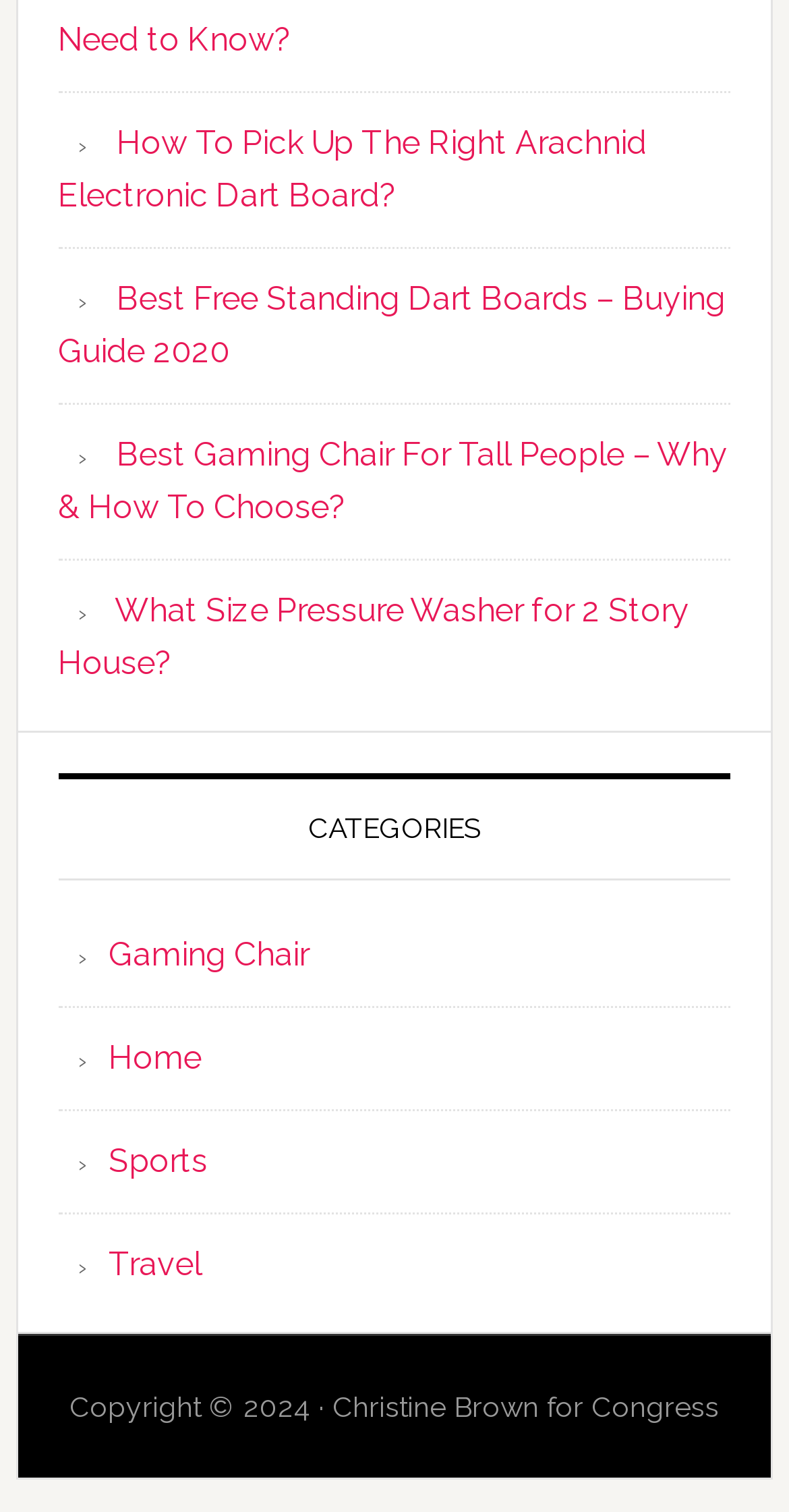Using the webpage screenshot, locate the HTML element that fits the following description and provide its bounding box: "Travel".

[0.138, 0.823, 0.256, 0.848]